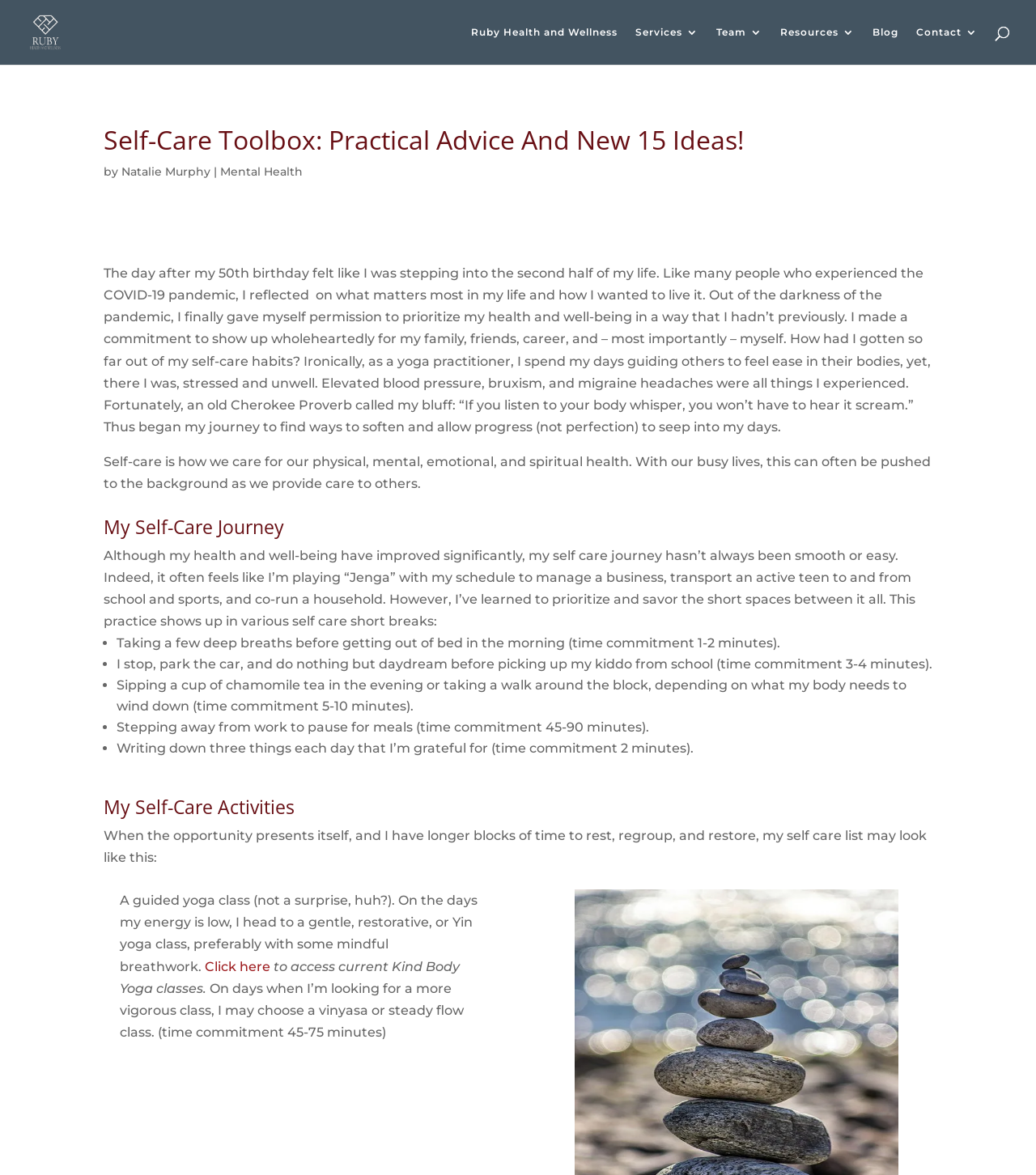Given the element description Mental Health, predict the bounding box coordinates for the UI element in the webpage screenshot. The format should be (top-left x, top-left y, bottom-right x, bottom-right y), and the values should be between 0 and 1.

[0.212, 0.14, 0.292, 0.152]